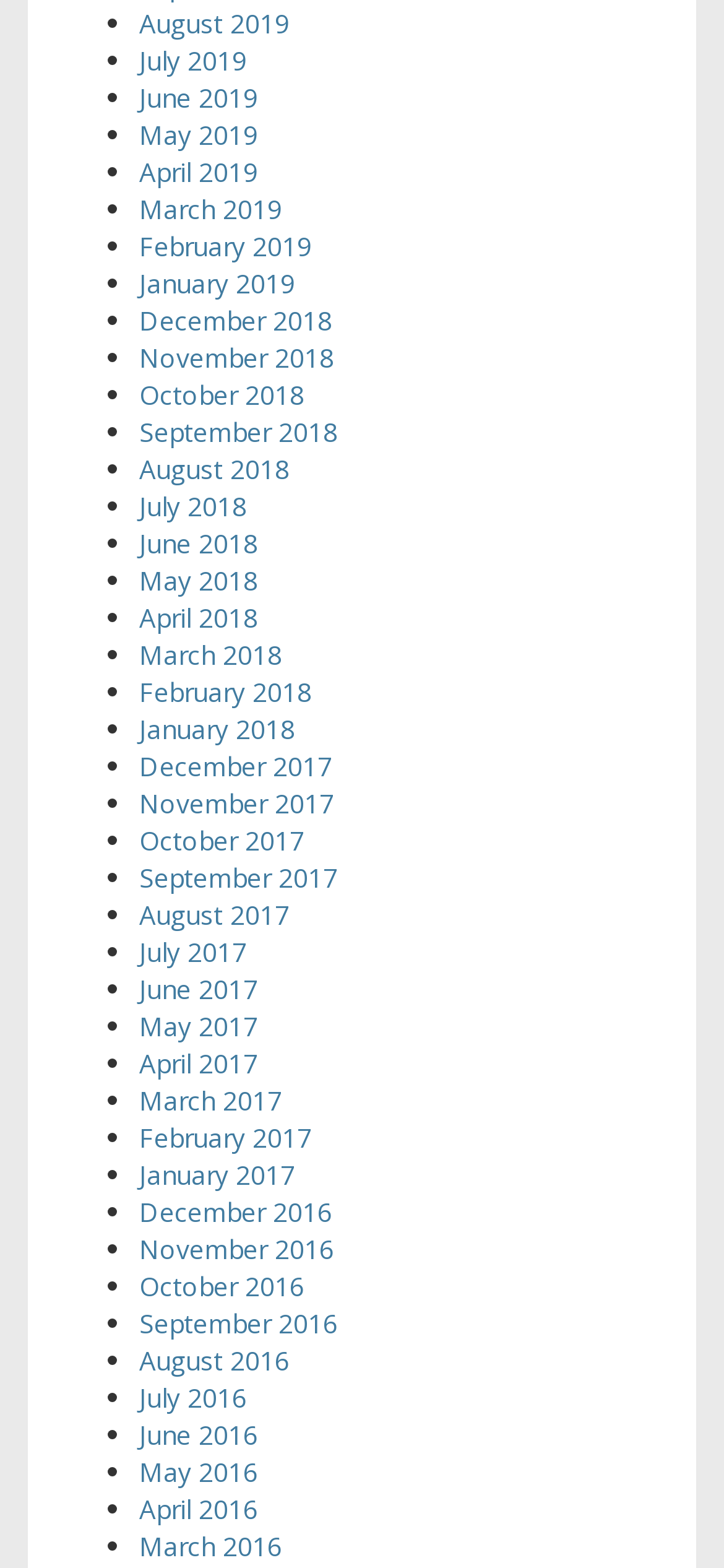Highlight the bounding box coordinates of the element that should be clicked to carry out the following instruction: "View August 2019". The coordinates must be given as four float numbers ranging from 0 to 1, i.e., [left, top, right, bottom].

[0.192, 0.003, 0.4, 0.026]